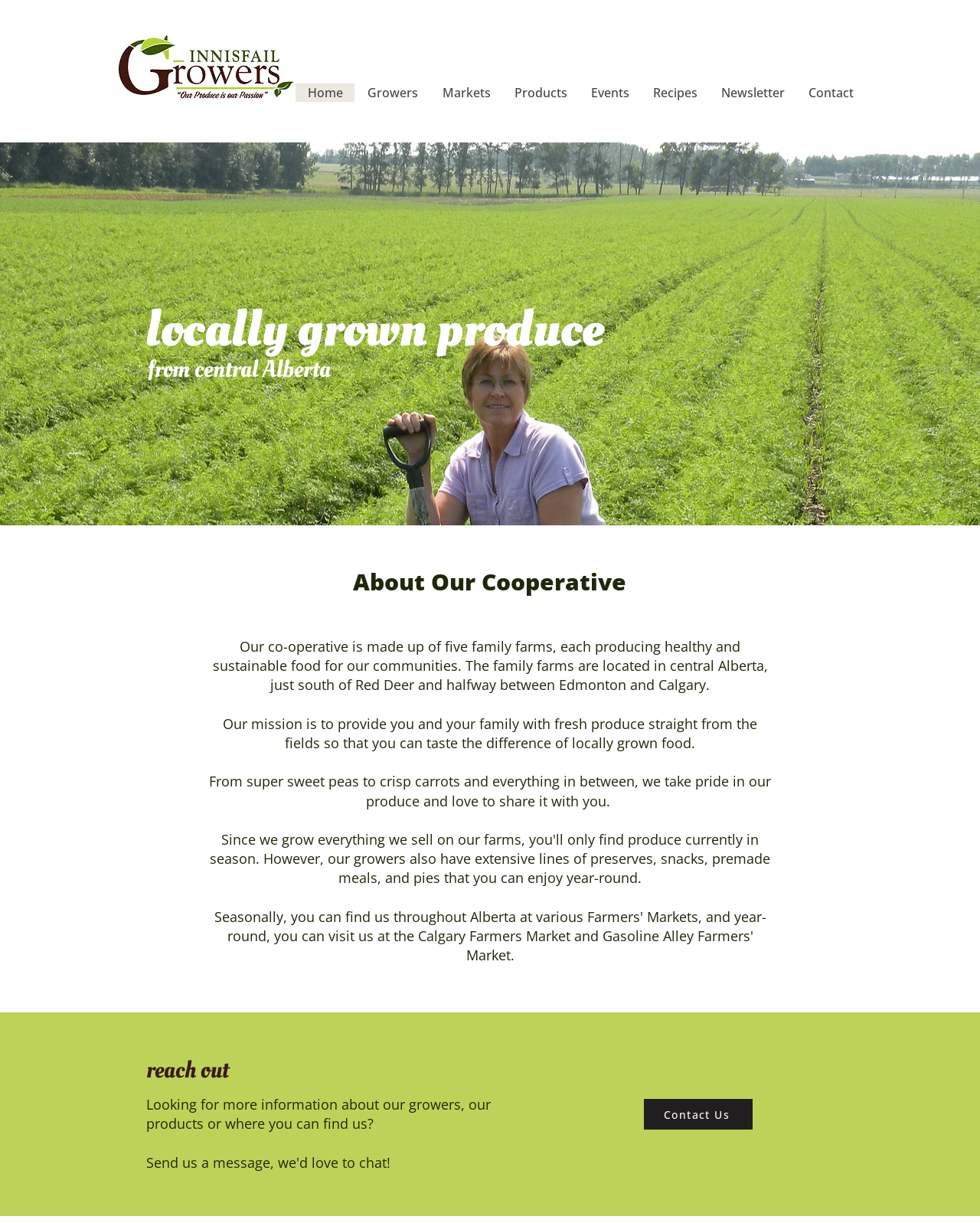Using the elements shown in the image, answer the question comprehensively: What type of farms make up the co-operative?

Based on the StaticText element with the text 'Our co-operative is made up of five family farms, each producing healthy and sustainable food for our communities.', we can infer that the co-operative is composed of family farms.